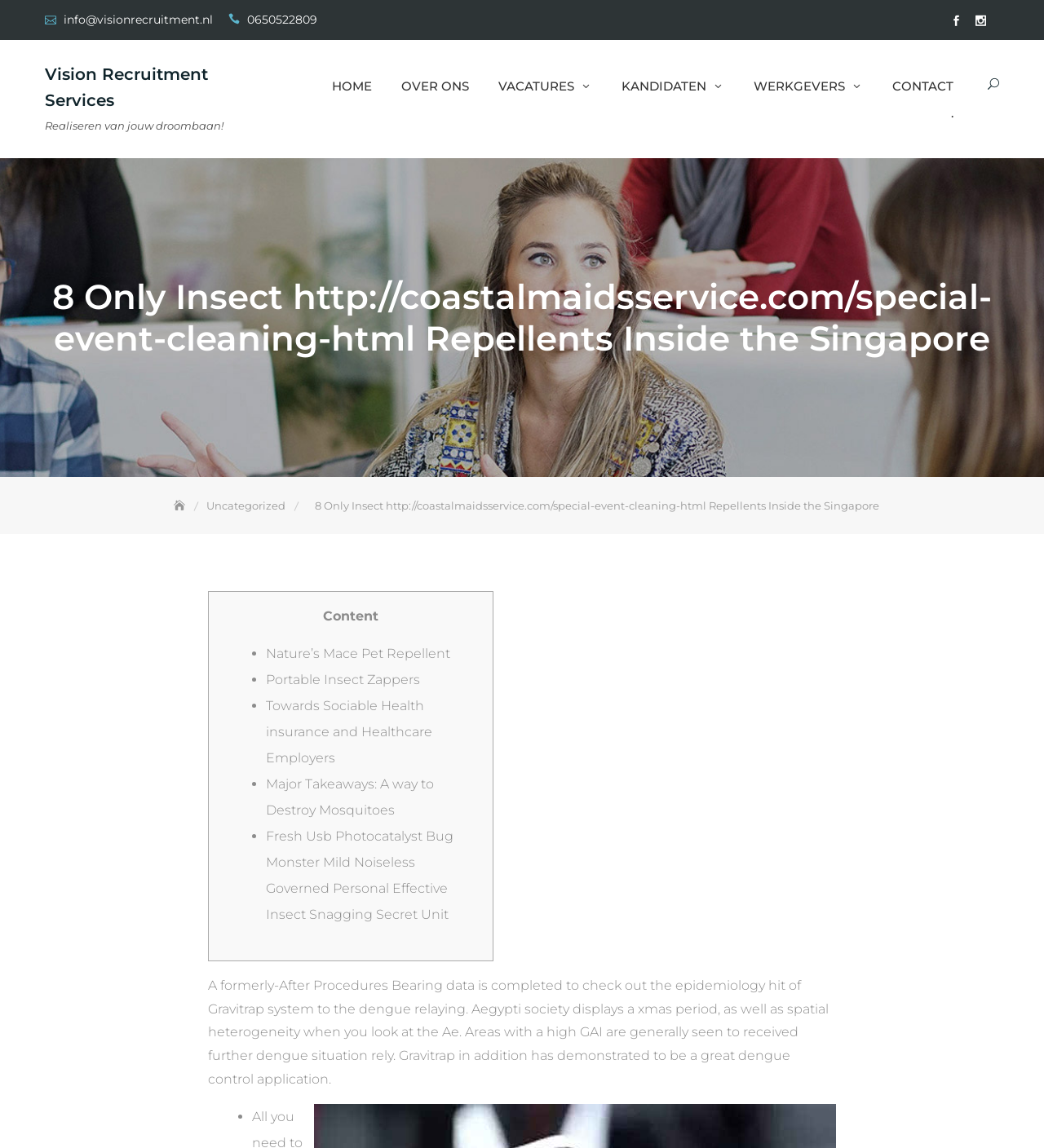Please identify the bounding box coordinates of the area I need to click to accomplish the following instruction: "Click the Facebook link".

[0.906, 0.01, 0.925, 0.027]